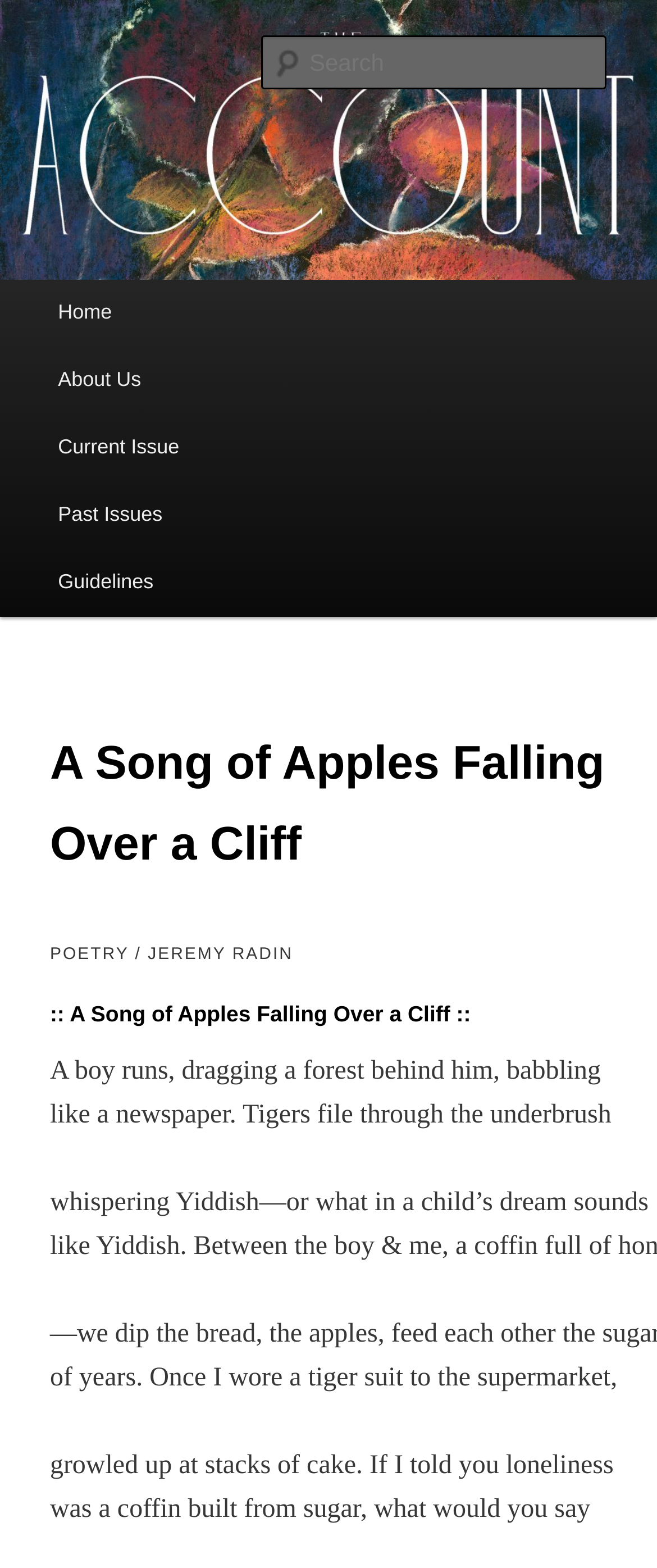Highlight the bounding box of the UI element that corresponds to this description: "parent_node: Search name="s" placeholder="Search"".

[0.396, 0.023, 0.924, 0.057]